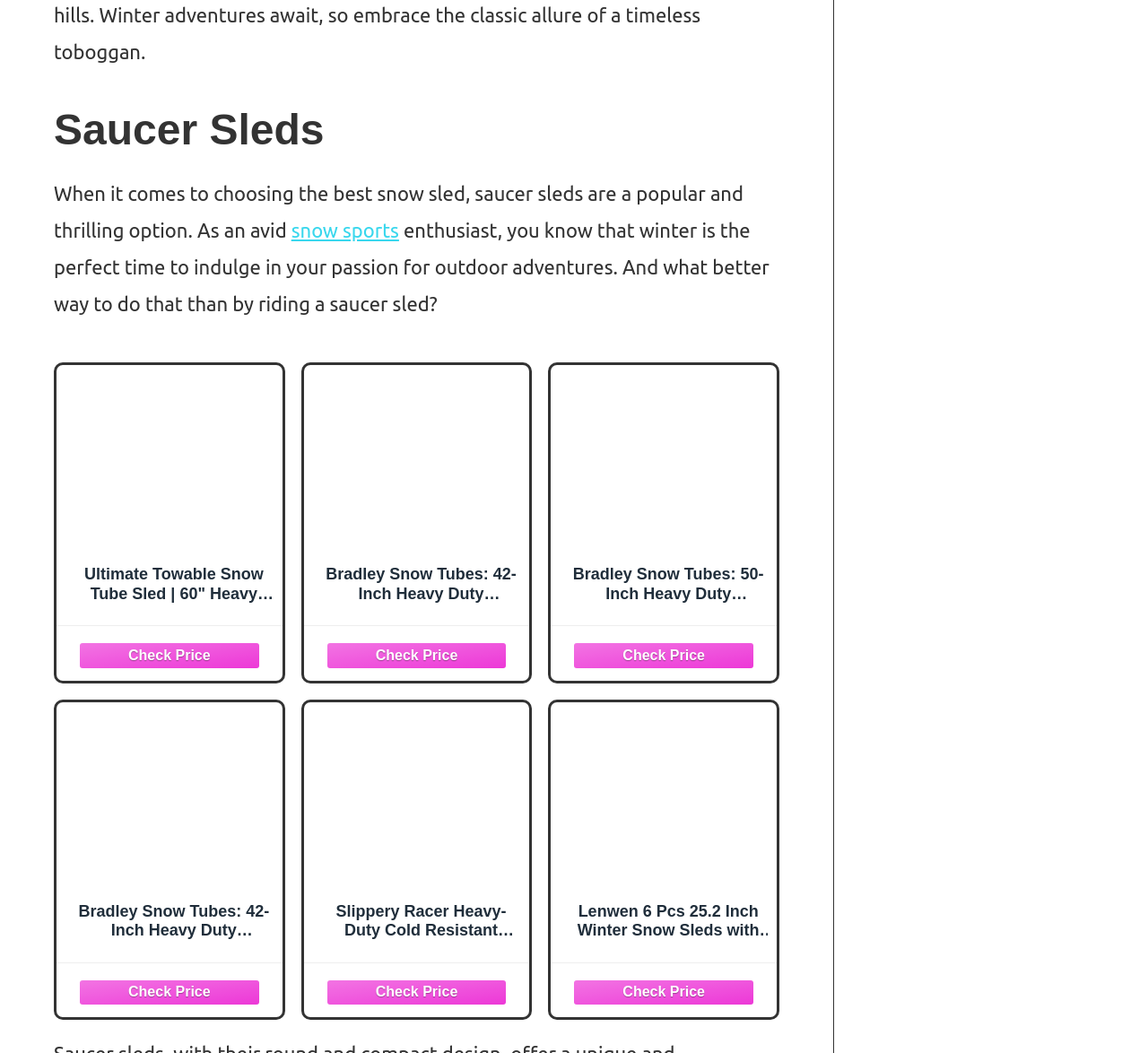Locate the bounding box coordinates of the region to be clicked to comply with the following instruction: "Click the link to check the price of Ultimate Towable Snow Tube Sled". The coordinates must be four float numbers between 0 and 1, in the form [left, top, right, bottom].

[0.061, 0.602, 0.234, 0.638]